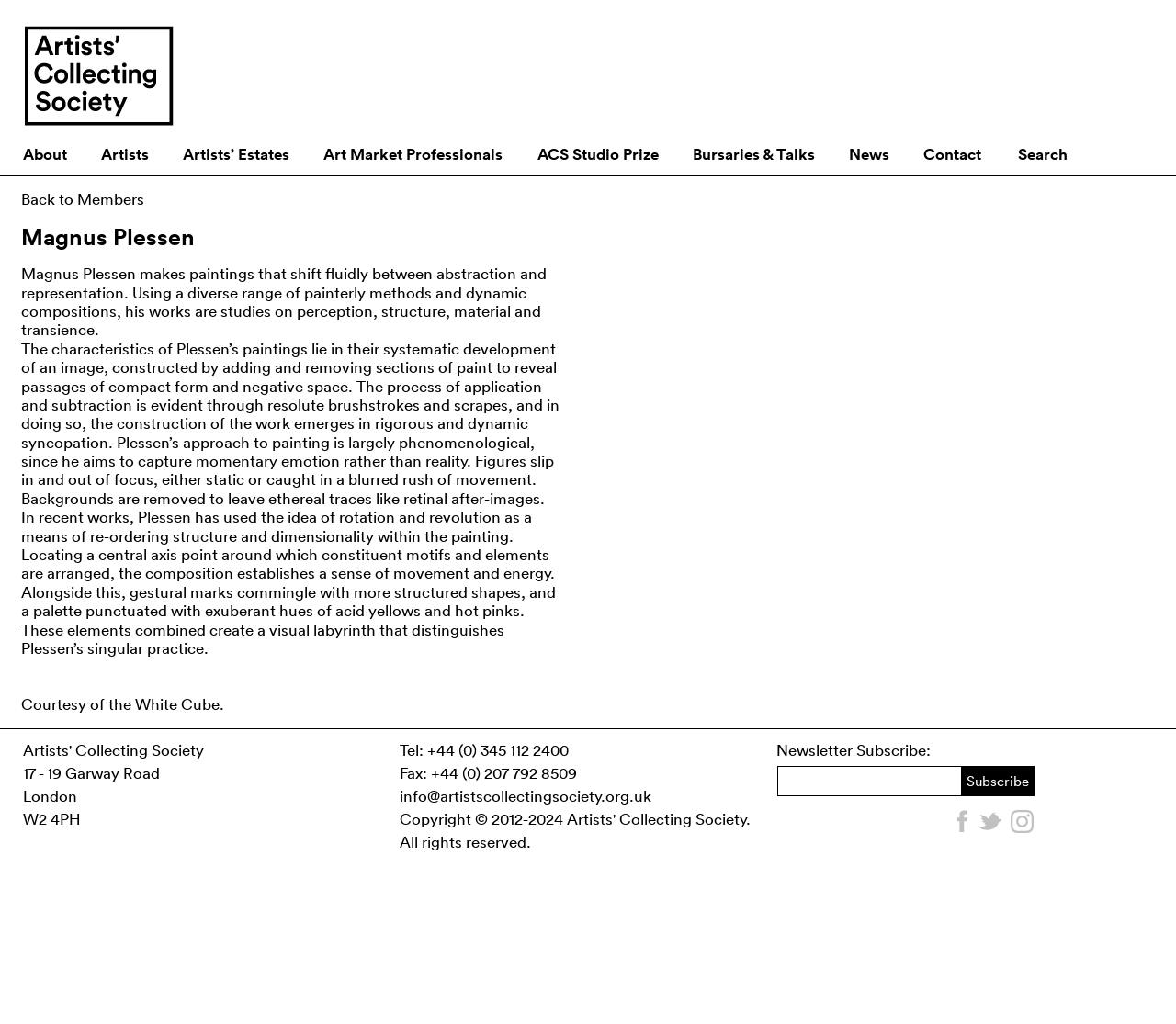Pinpoint the bounding box coordinates for the area that should be clicked to perform the following instruction: "Learn more about the ACS Studio Prize".

[0.457, 0.141, 0.56, 0.161]